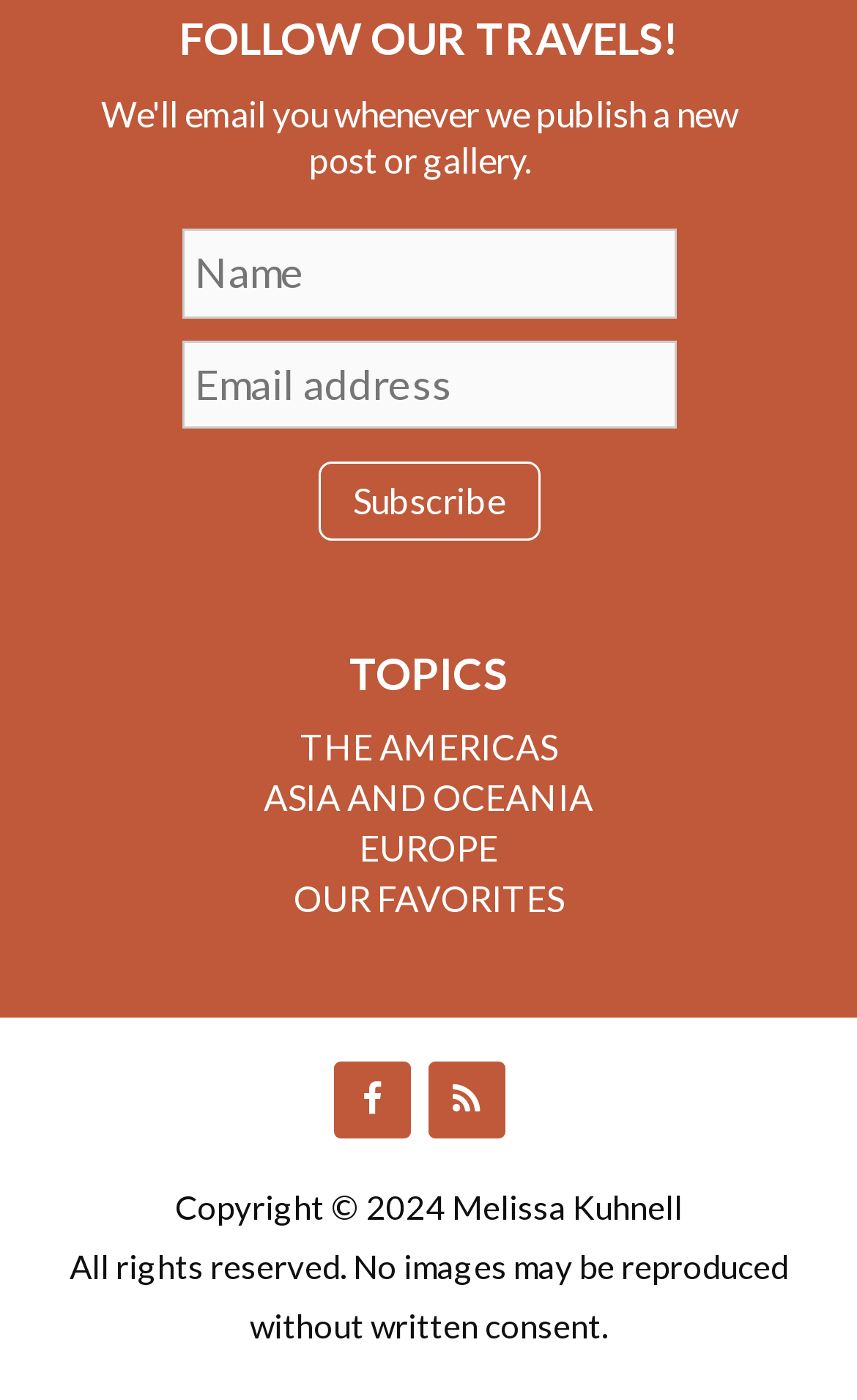Give a one-word or short phrase answer to this question: 
What is the name of the website's author?

Melissa Kuhnell